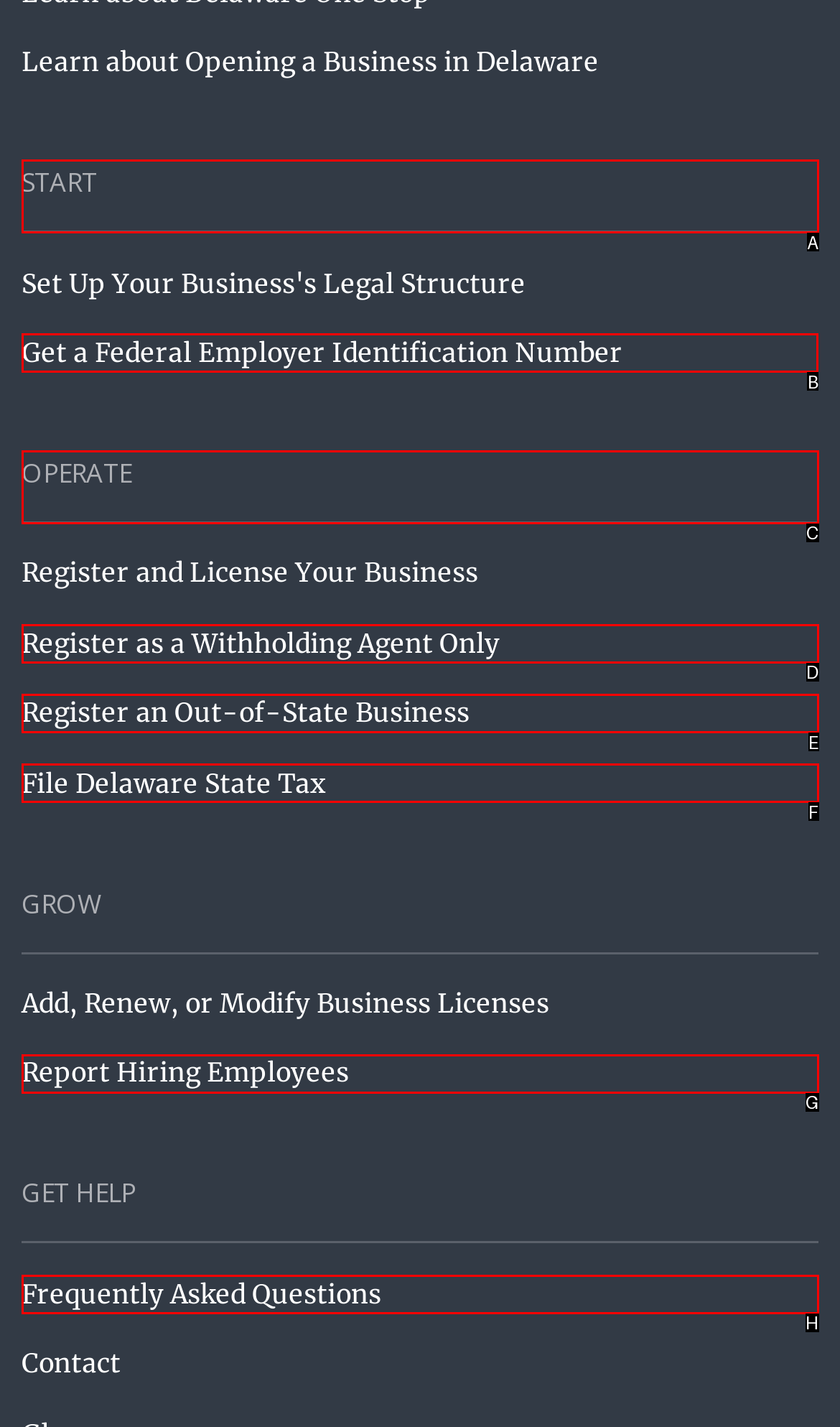Which letter corresponds to the correct option to complete the task: Get a federal employer identification number?
Answer with the letter of the chosen UI element.

B